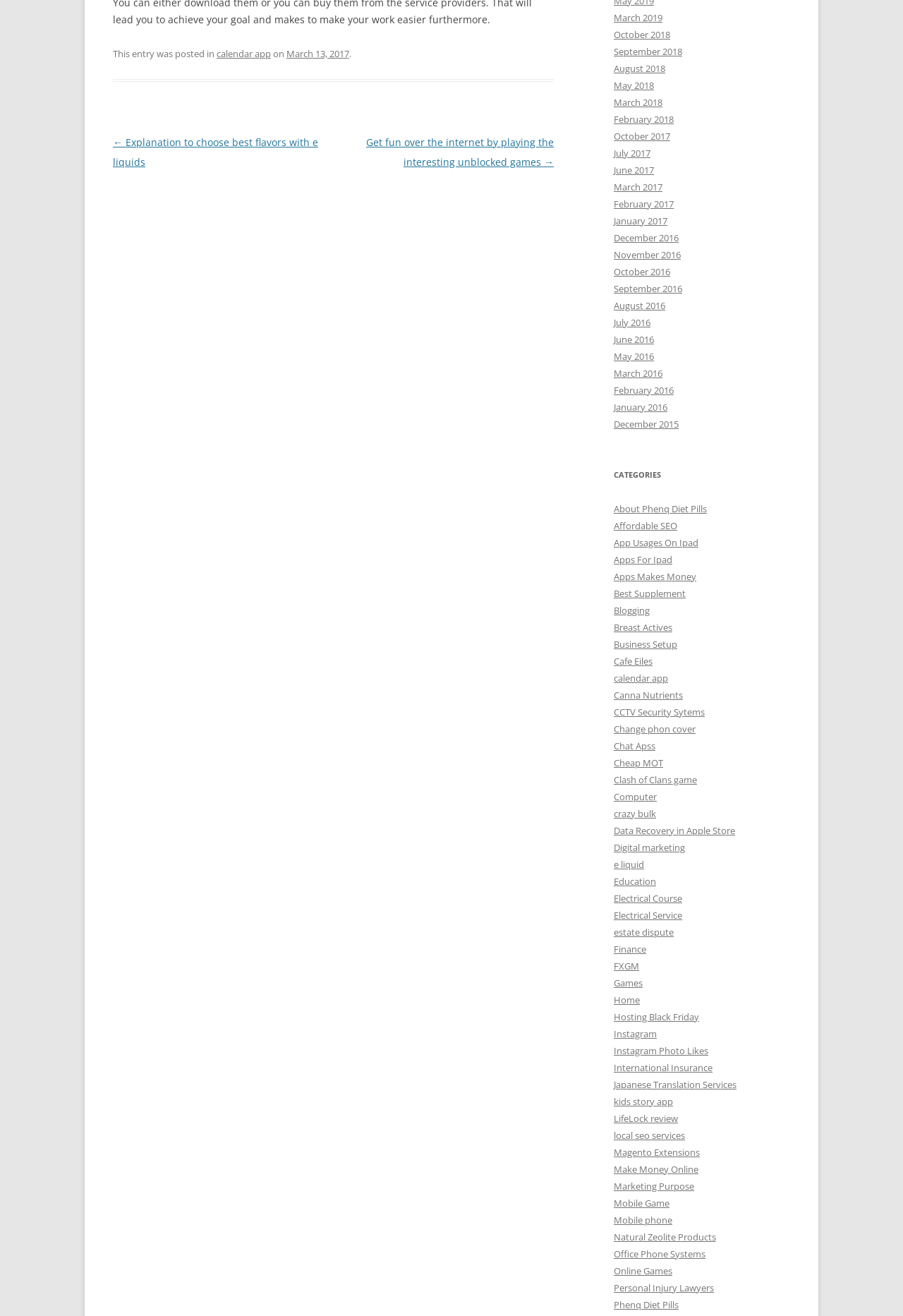Locate the bounding box coordinates of the clickable element to fulfill the following instruction: "Click on the 'Get fun over the internet by playing the interesting unblocked games' link". Provide the coordinates as four float numbers between 0 and 1 in the format [left, top, right, bottom].

[0.405, 0.103, 0.613, 0.128]